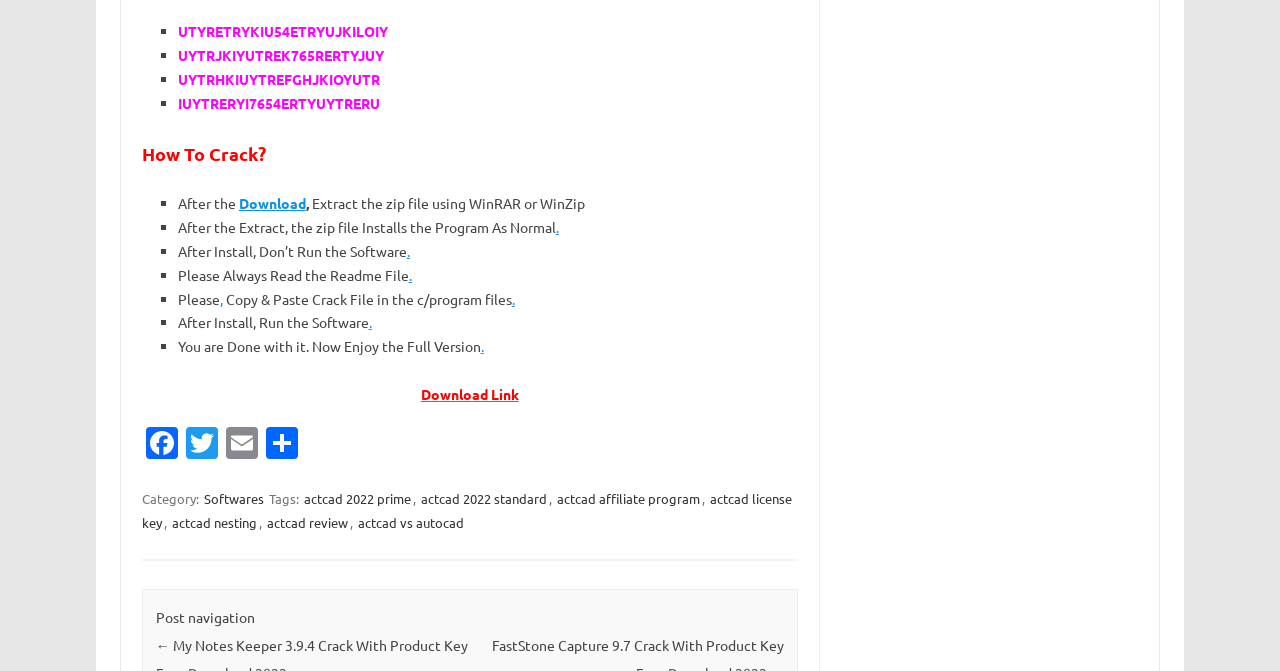Specify the bounding box coordinates of the element's area that should be clicked to execute the given instruction: "Read the article by William". The coordinates should be four float numbers between 0 and 1, i.e., [left, top, right, bottom].

None